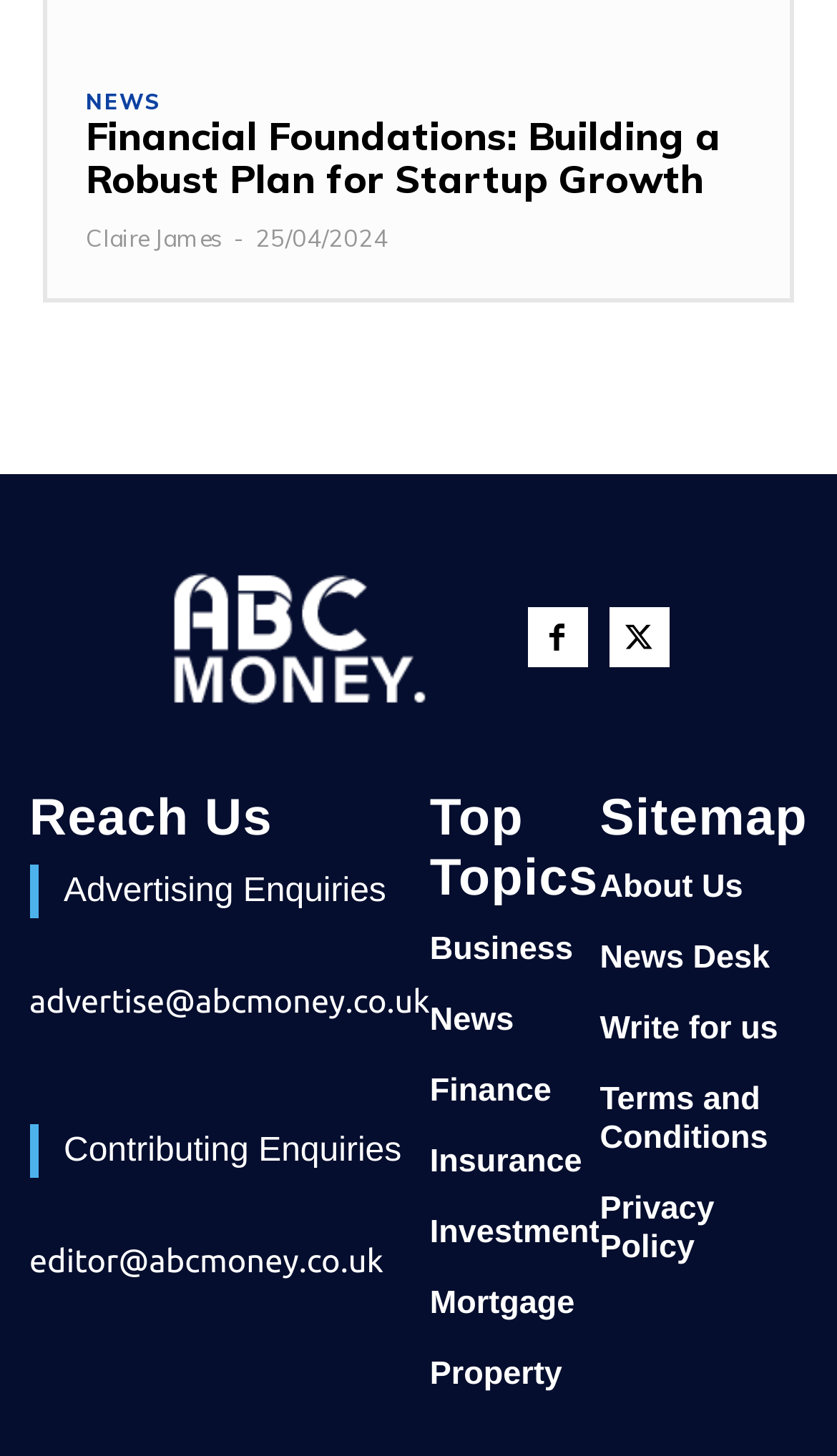Kindly determine the bounding box coordinates for the clickable area to achieve the given instruction: "View the 'Soon I Will Be Invincible' book review".

None